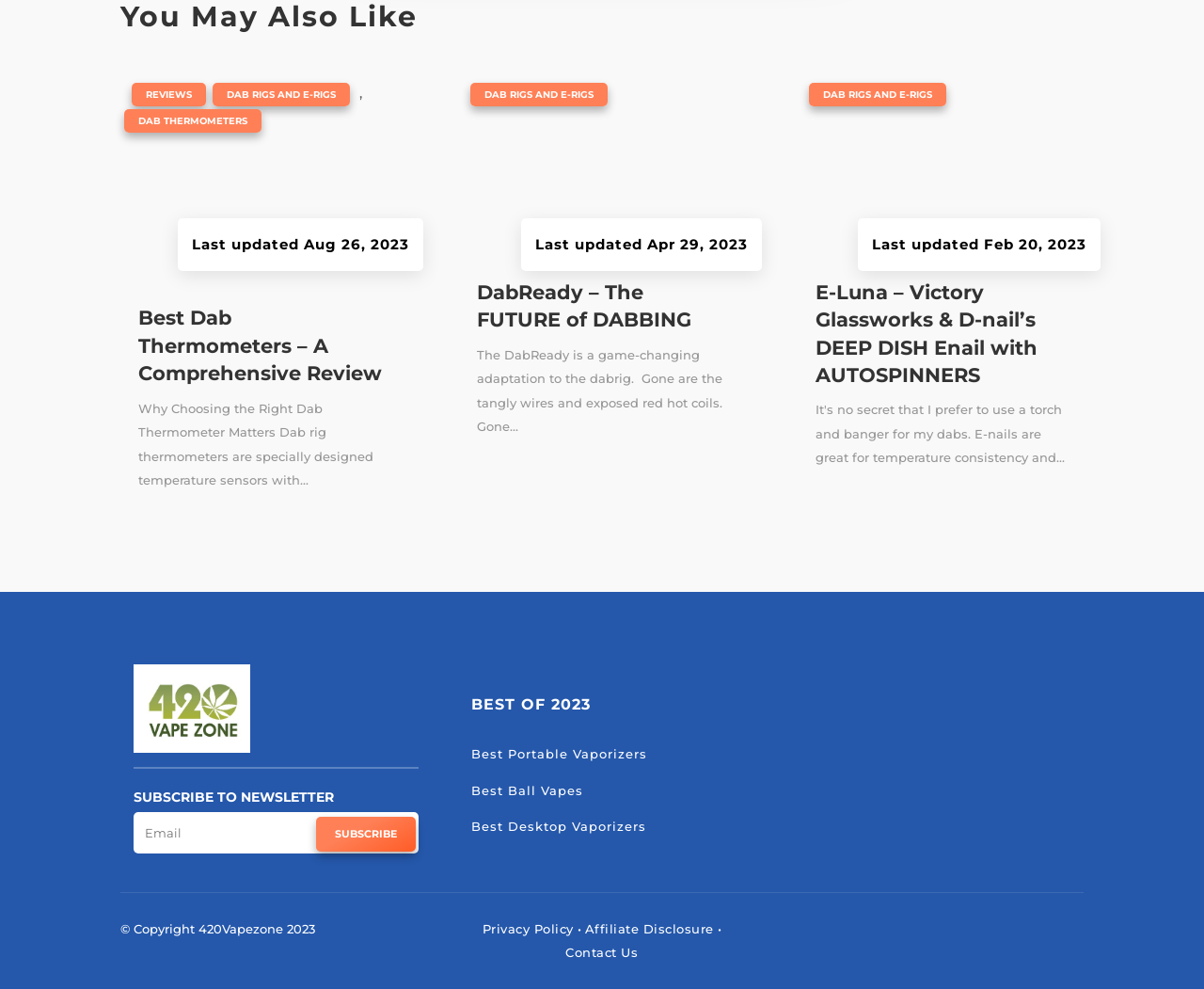What type of products are reviewed on this website?
Look at the image and provide a short answer using one word or a phrase.

Vaporizers and dab rigs